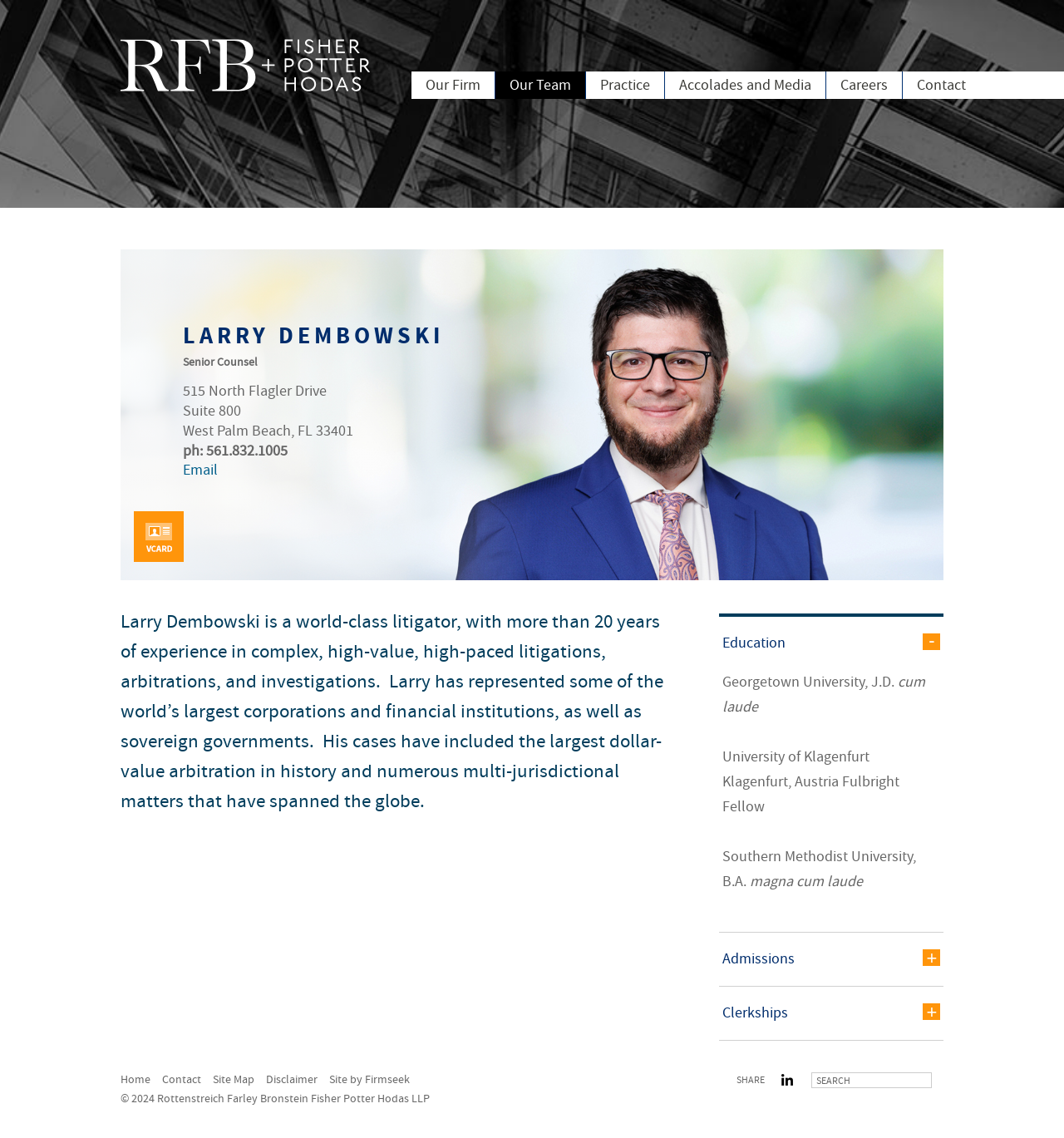Give a concise answer using one word or a phrase to the following question:
What is the phone number of Larry Dembowski?

561.832.1005